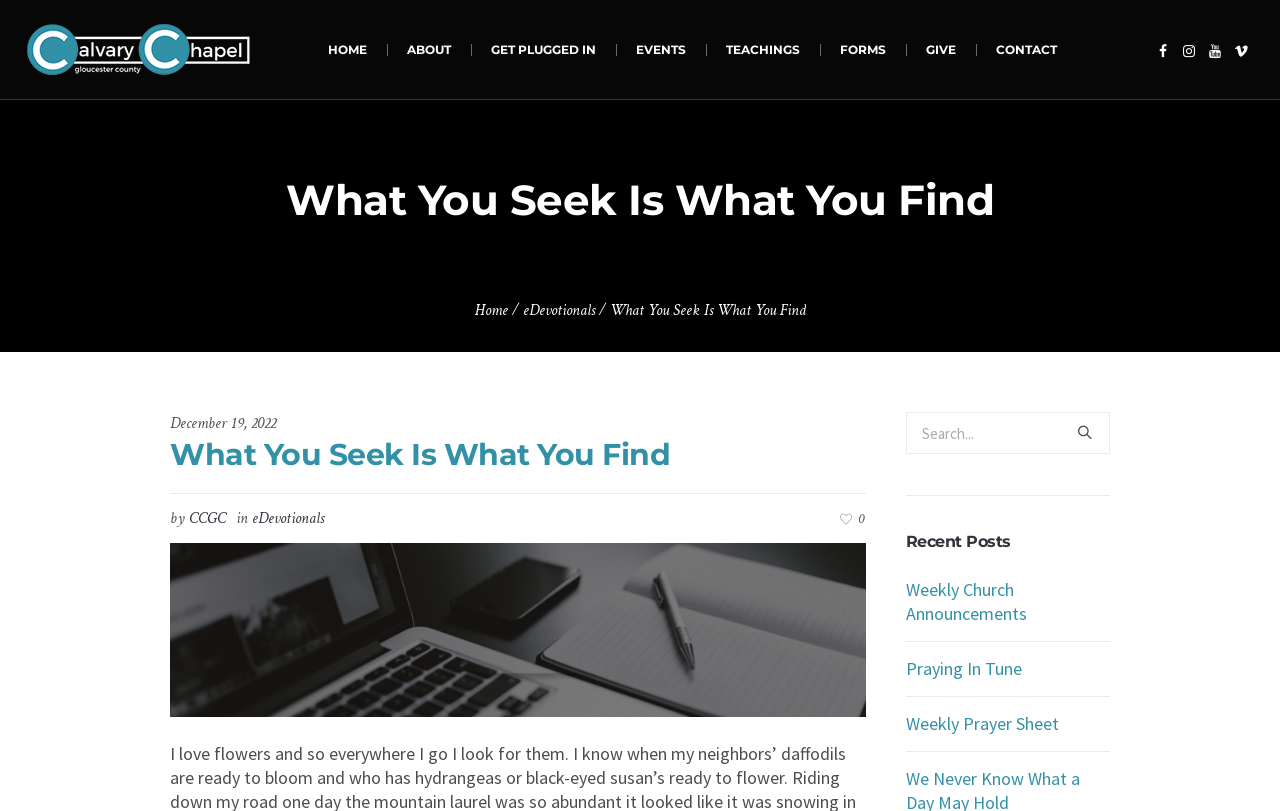Could you find the bounding box coordinates of the clickable area to complete this instruction: "Click the HOME link"?

[0.24, 0.0, 0.302, 0.122]